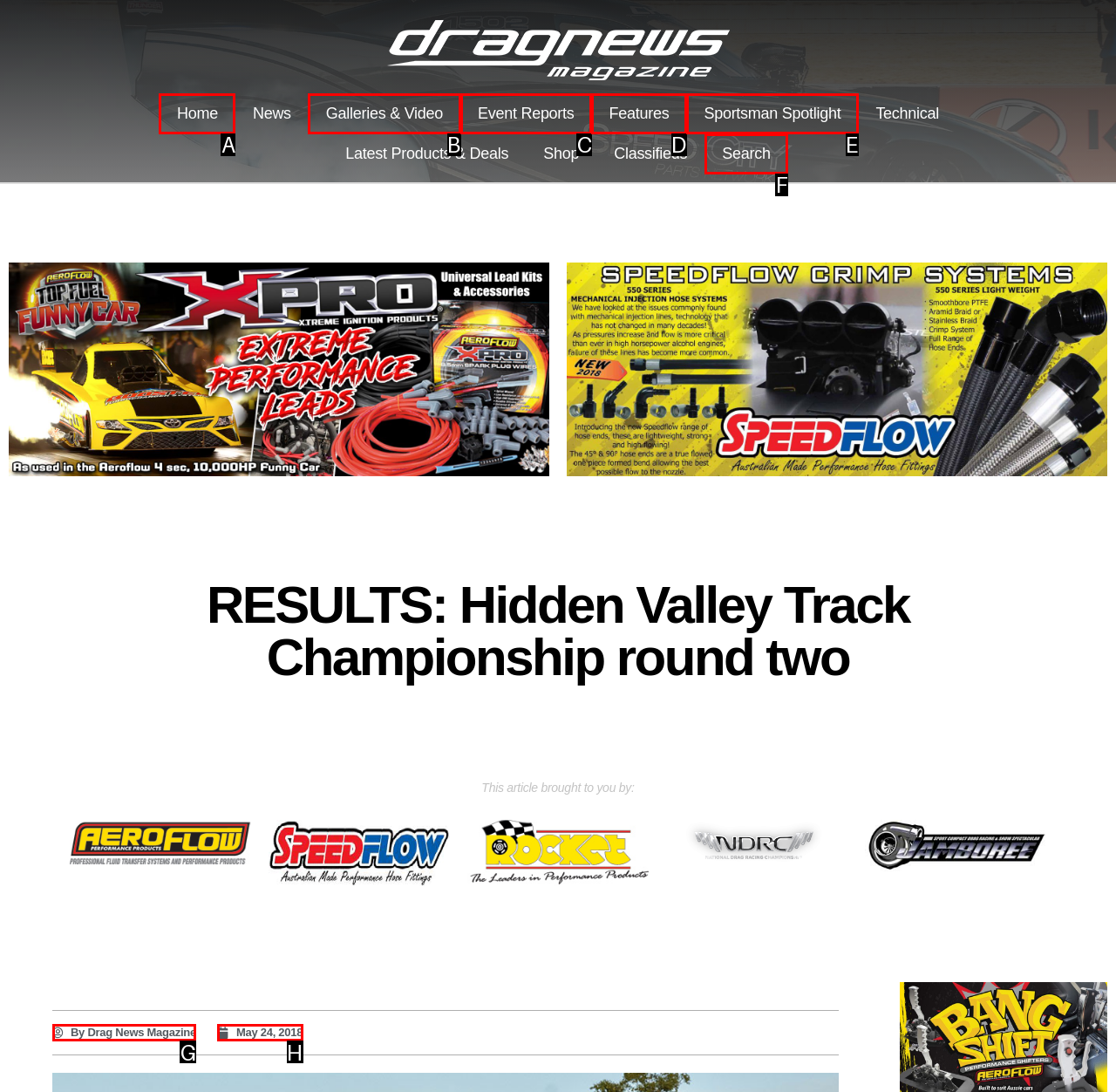Determine which HTML element corresponds to the description: Sportsman Spotlight. Provide the letter of the correct option.

E